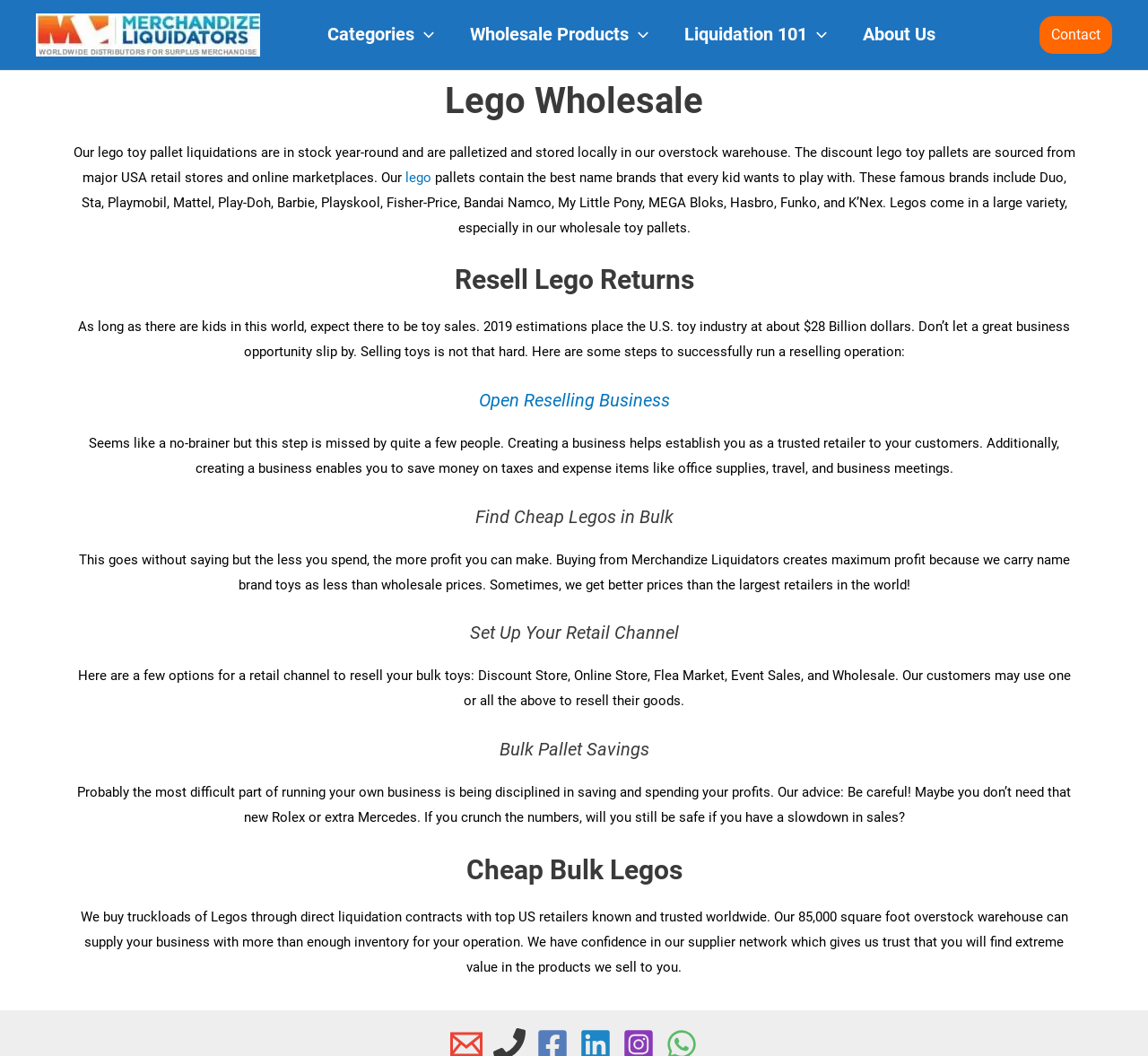Give an in-depth explanation of the webpage layout and content.

The webpage is about Merchandize Liquidators, a wholesale toy returns company that sells bulk Legos at discounted prices. At the top left corner, there is a logo of Merchandize Liquidators, accompanied by a link to the company's homepage. Next to it, there is a navigation menu with four links: Categories, Wholesale Products, Liquidation 101, and About Us. Each link has a small icon beside it.

Below the navigation menu, there is a main content area that takes up most of the page. It starts with a heading "Lego Wholesale" followed by a paragraph of text that explains the company's Lego toy pallet liquidations. The text mentions that the pallets are sourced from major USA retail stores and online marketplaces and contain well-known brands.

There are several sections below, each with a heading and a paragraph of text. The sections are: "Resell Lego Returns", "Open Reselling Business", "Find Cheap Legos in Bulk", "Set Up Your Retail Channel", "Bulk Pallet Savings", and "Cheap Bulk Legos". These sections provide guidance on how to resell Legos, including creating a business, finding cheap Legos, setting up a retail channel, and managing profits.

Throughout the page, there are several links, including "lego", "Open Reselling Business", and "Contact" at the top right corner. The page also has several headings, paragraphs of text, and a few icons, but no images other than the logo and navigation icons. Overall, the page is focused on providing information about Merchandize Liquidators and how to resell Legos in bulk.